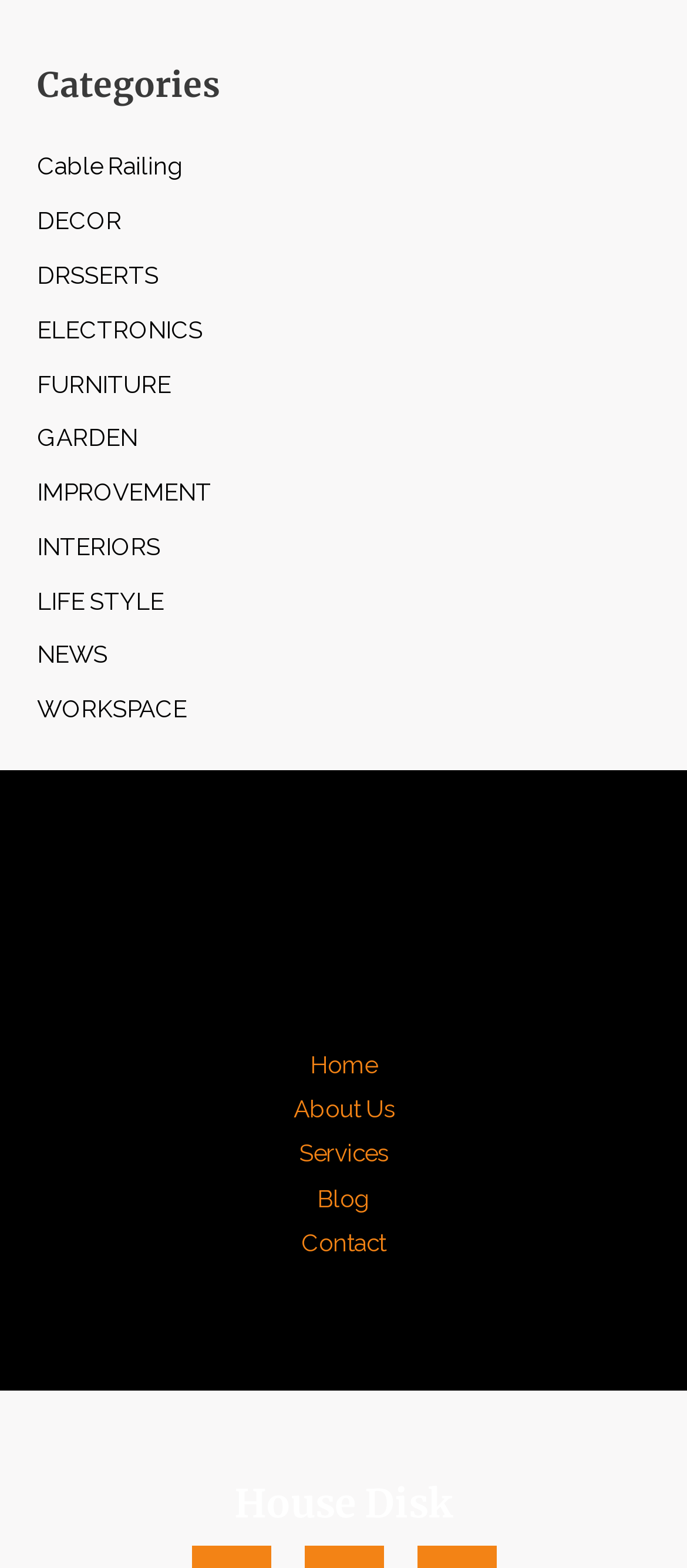Given the element description, predict the bounding box coordinates in the format (top-left x, top-left y, bottom-right x, bottom-right y). Make sure all values are between 0 and 1. Here is the element description: Contact

[0.387, 0.779, 0.613, 0.808]